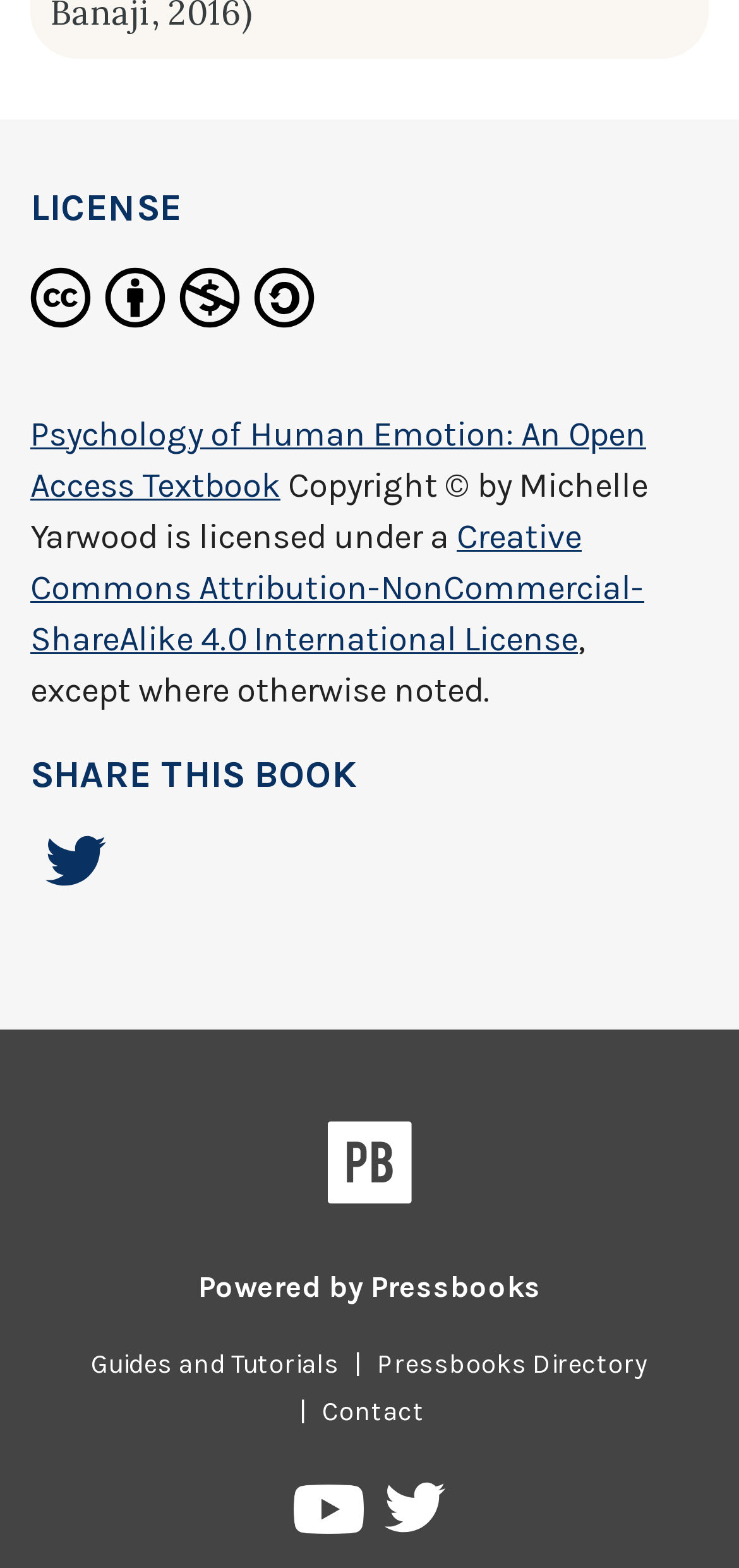Can you provide the bounding box coordinates for the element that should be clicked to implement the instruction: "View the open access textbook"?

[0.041, 0.264, 0.874, 0.323]